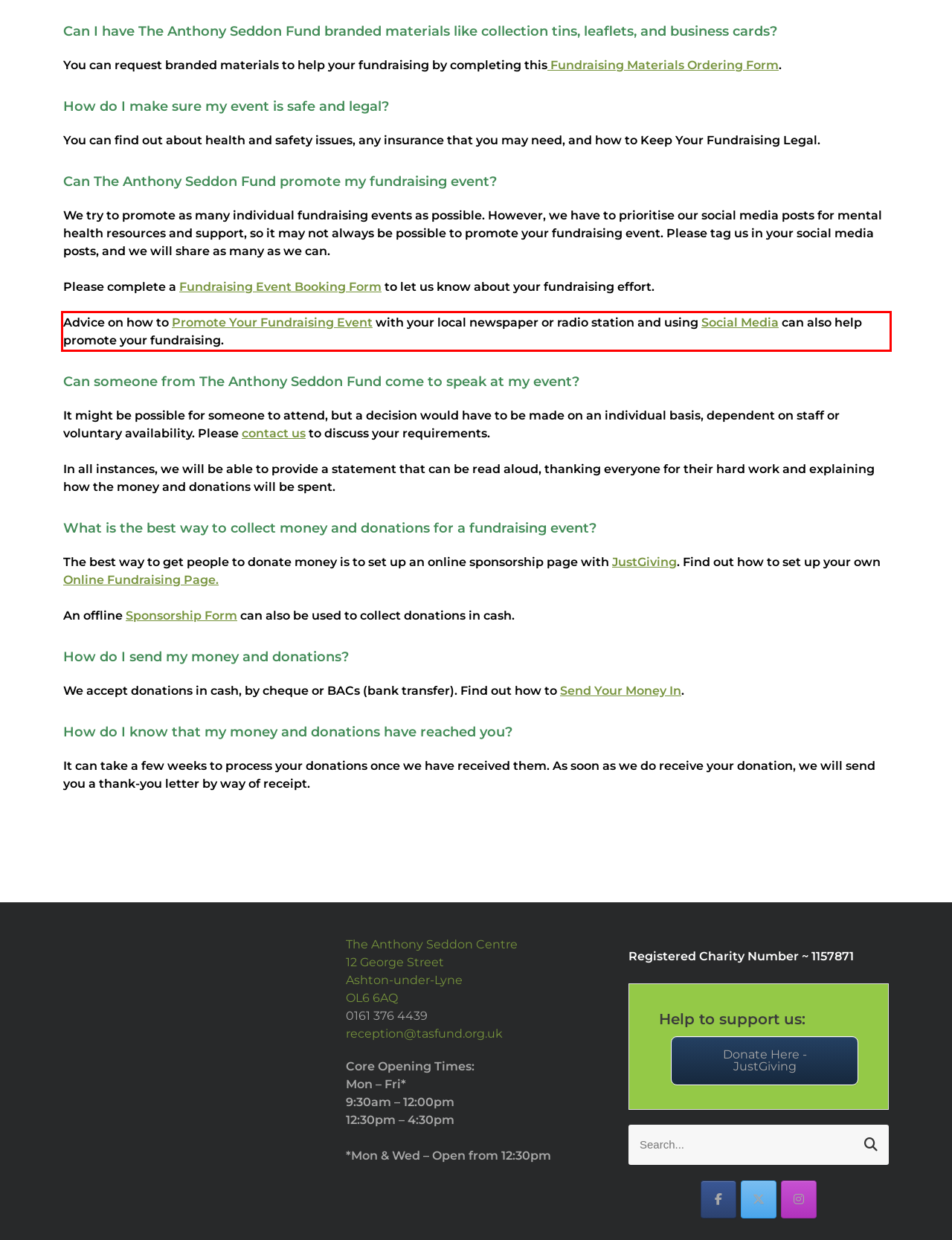Given a screenshot of a webpage containing a red bounding box, perform OCR on the text within this red bounding box and provide the text content.

Advice on how to Promote Your Fundraising Event with your local newspaper or radio station and using Social Media can also help promote your fundraising.